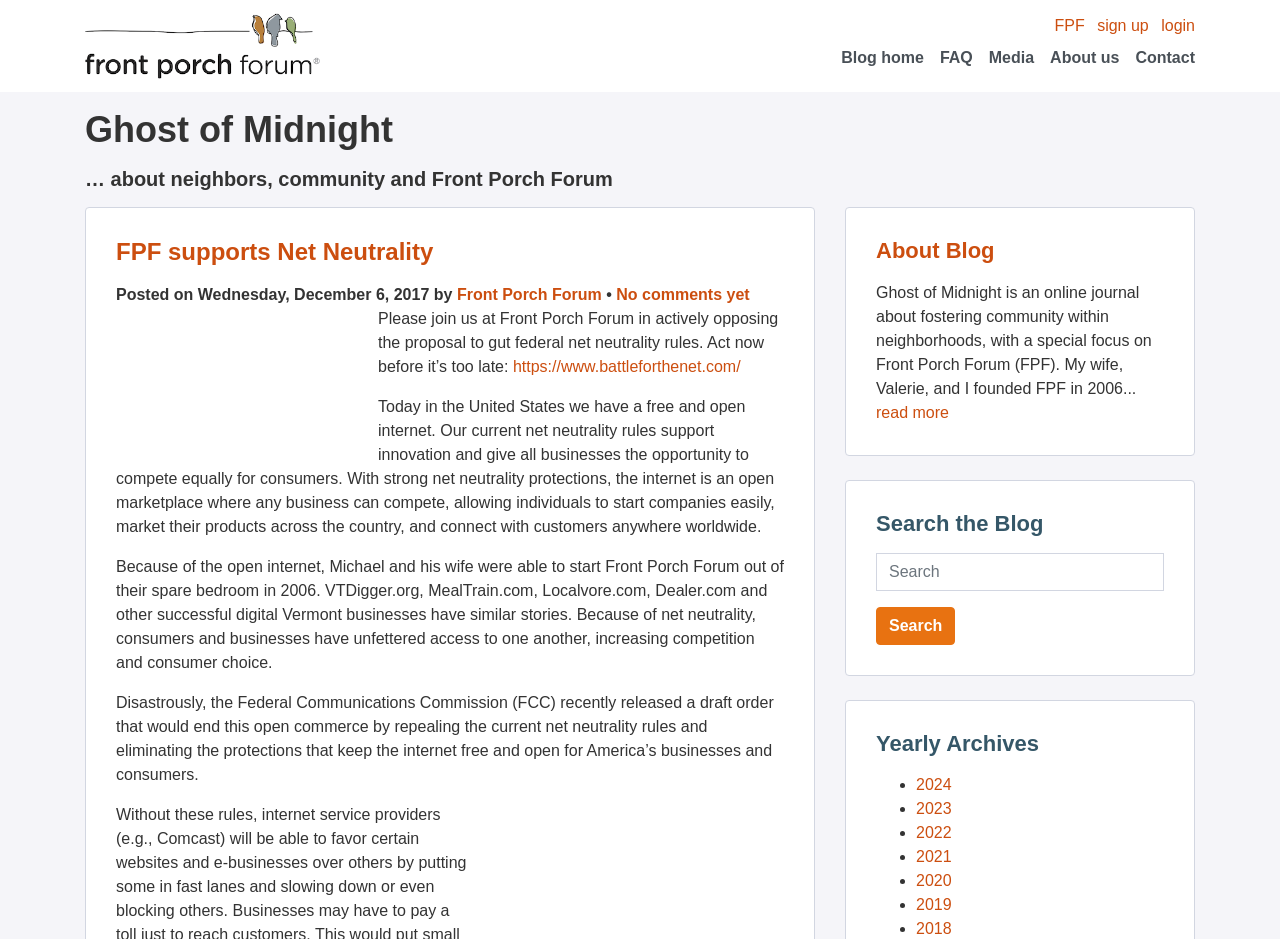Calculate the bounding box coordinates for the UI element based on the following description: "FPF supports Net Neutrality". Ensure the coordinates are four float numbers between 0 and 1, i.e., [left, top, right, bottom].

[0.091, 0.254, 0.339, 0.282]